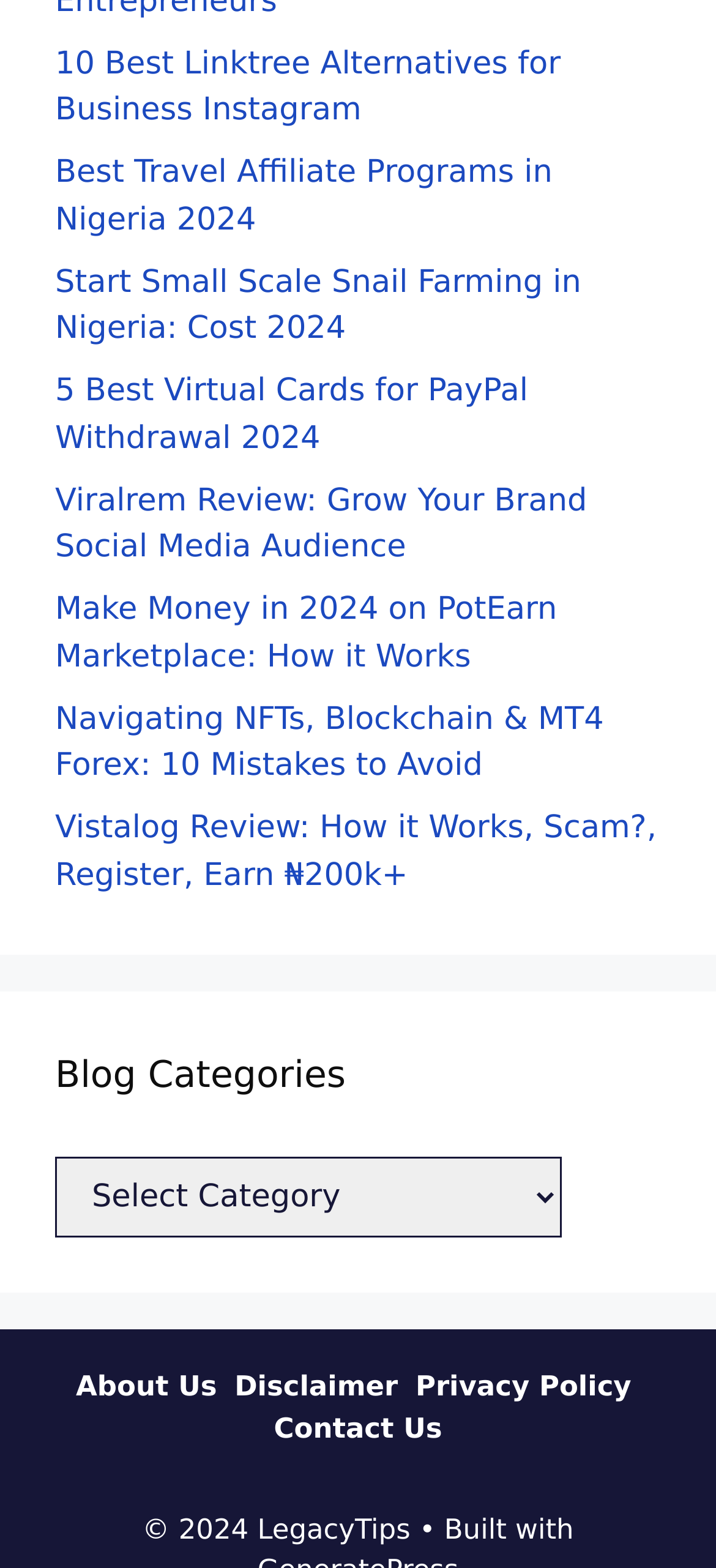What is the copyright year of the webpage?
Provide a detailed answer to the question, using the image to inform your response.

I found the copyright information at the bottom of the webpage, which states '© 2024 LegacyTips', indicating that the copyright year is 2024.